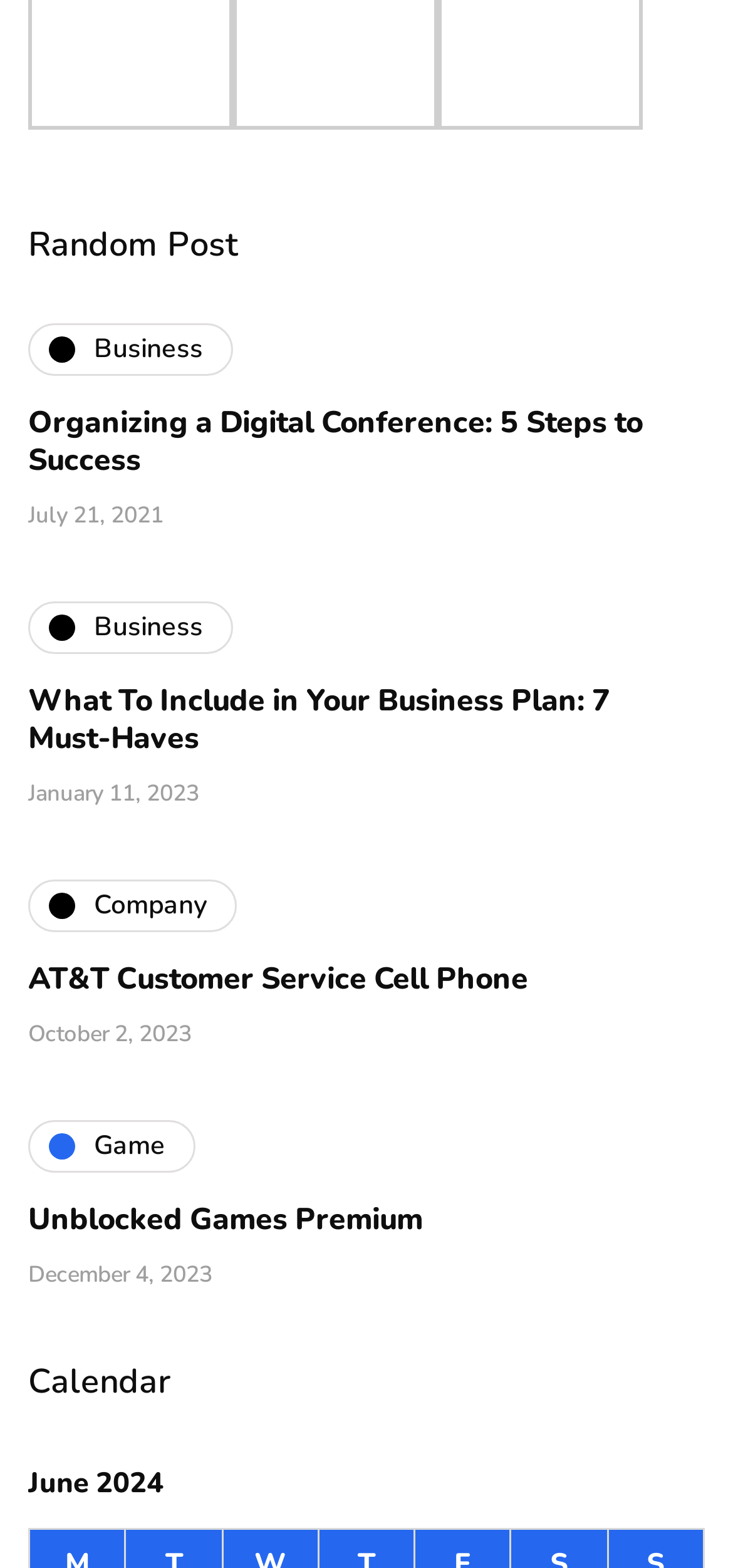Show the bounding box coordinates for the element that needs to be clicked to execute the following instruction: "Read the post 'Organizing a Digital Conference: 5 Steps to Success'". Provide the coordinates in the form of four float numbers between 0 and 1, i.e., [left, top, right, bottom].

[0.038, 0.258, 0.885, 0.306]